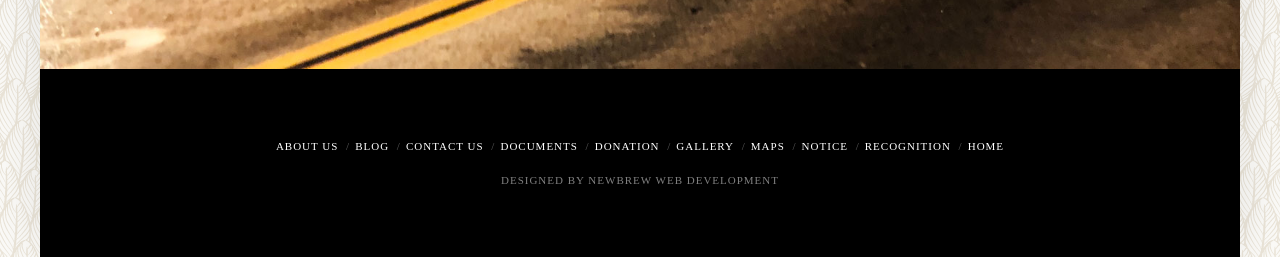Identify the bounding box coordinates of the section that should be clicked to achieve the task described: "view documents".

[0.391, 0.621, 0.451, 0.667]